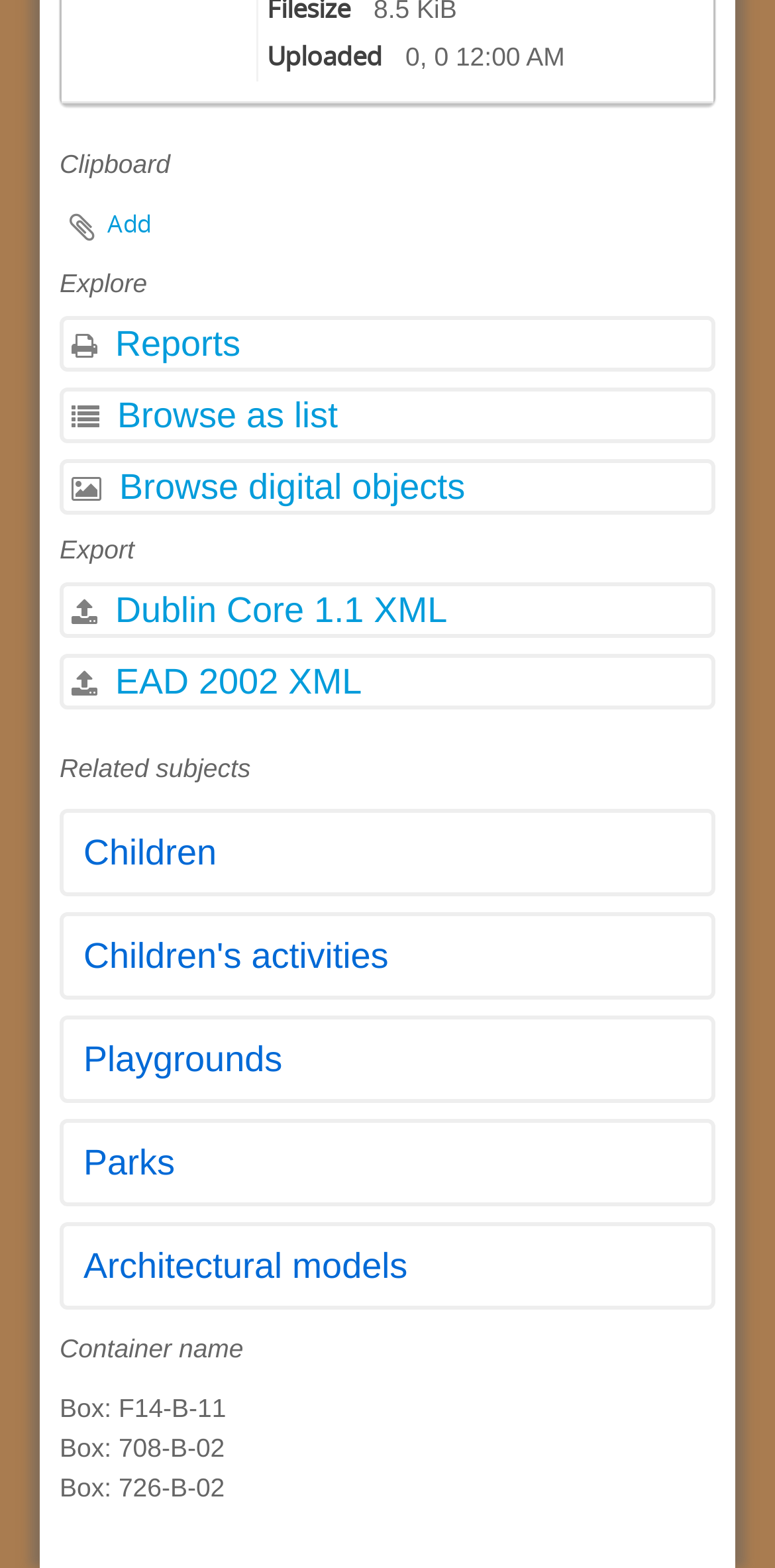Find the bounding box coordinates of the clickable element required to execute the following instruction: "View Reports". Provide the coordinates as four float numbers between 0 and 1, i.e., [left, top, right, bottom].

[0.077, 0.202, 0.923, 0.237]